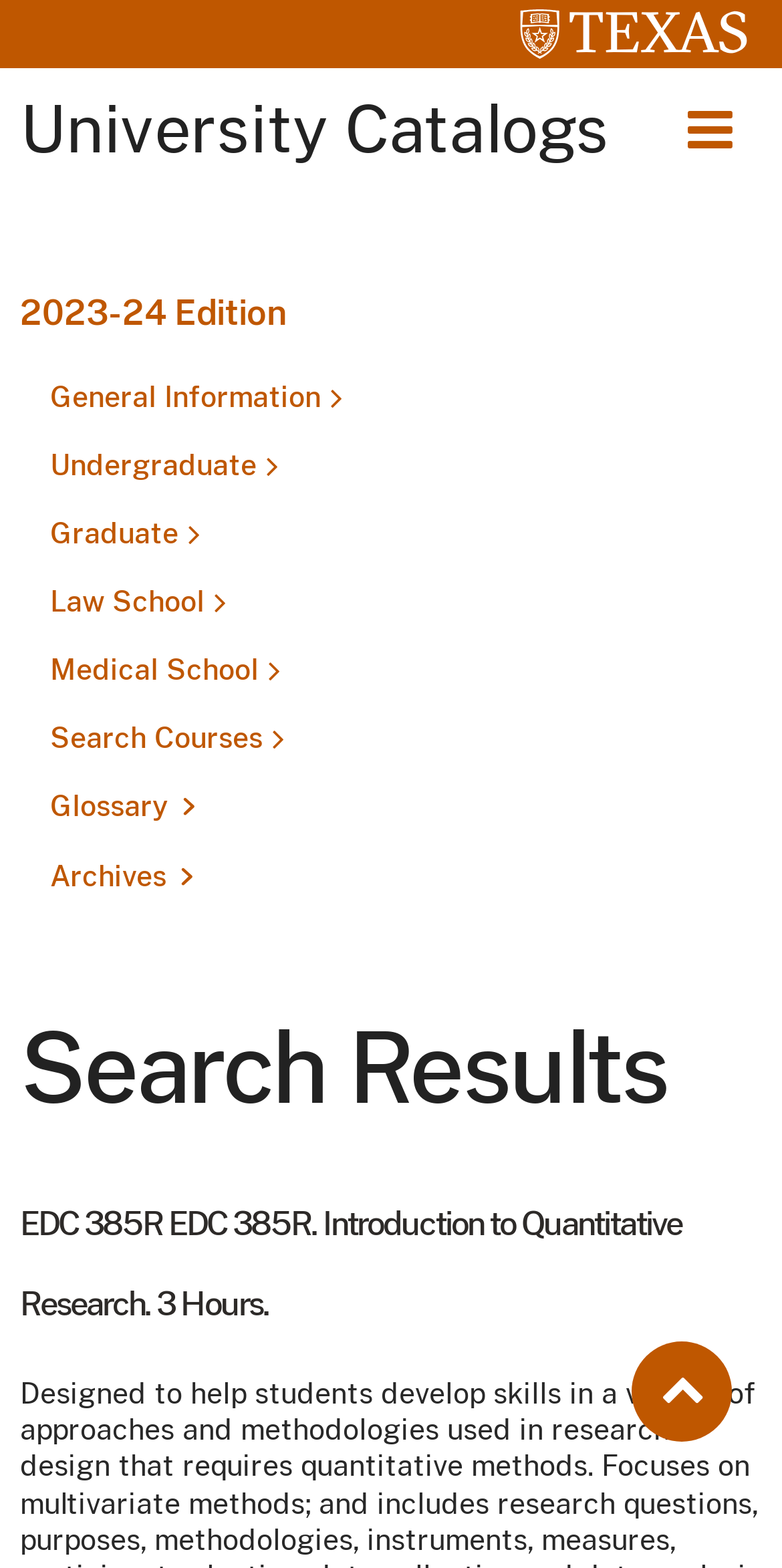Please give a succinct answer using a single word or phrase:
How many buttons are on the page?

7